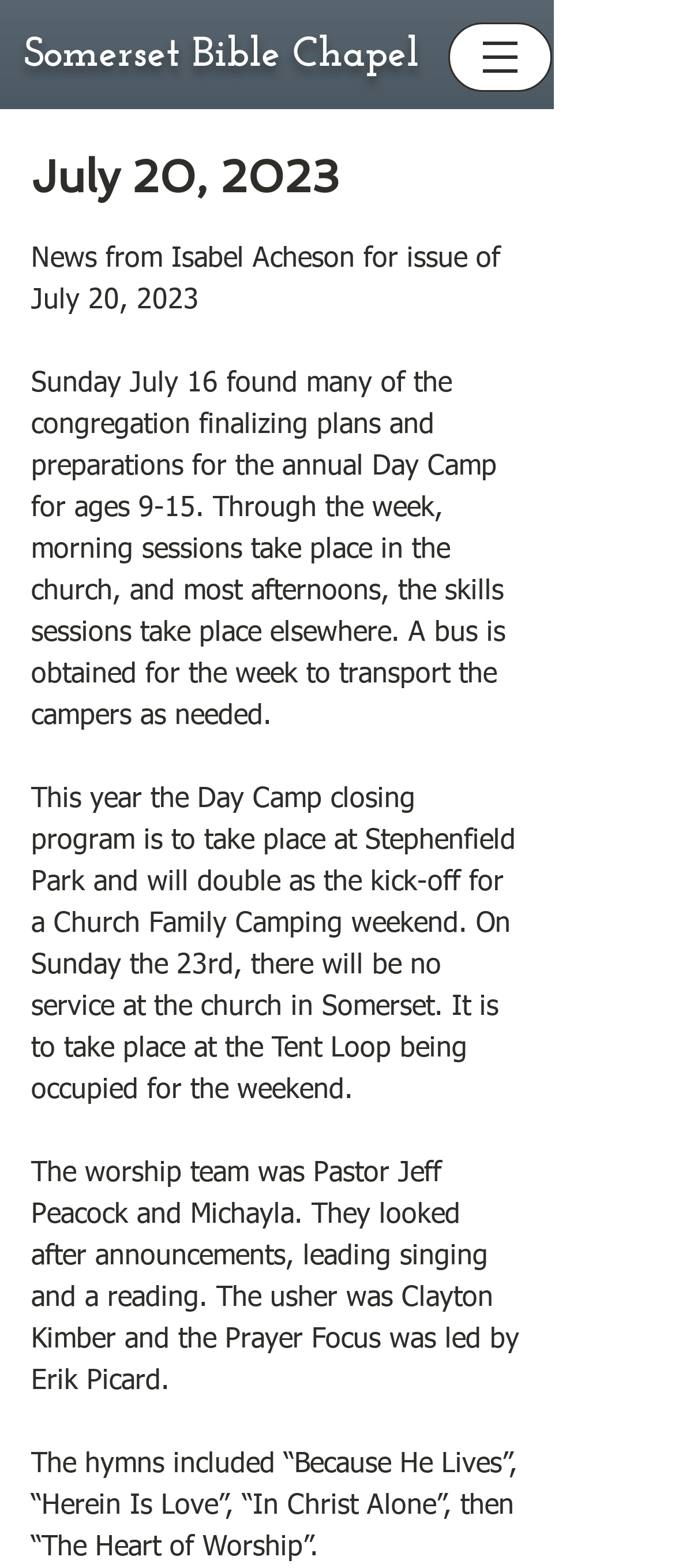Can you find and provide the title of the webpage?

Somerset Bible Chapel